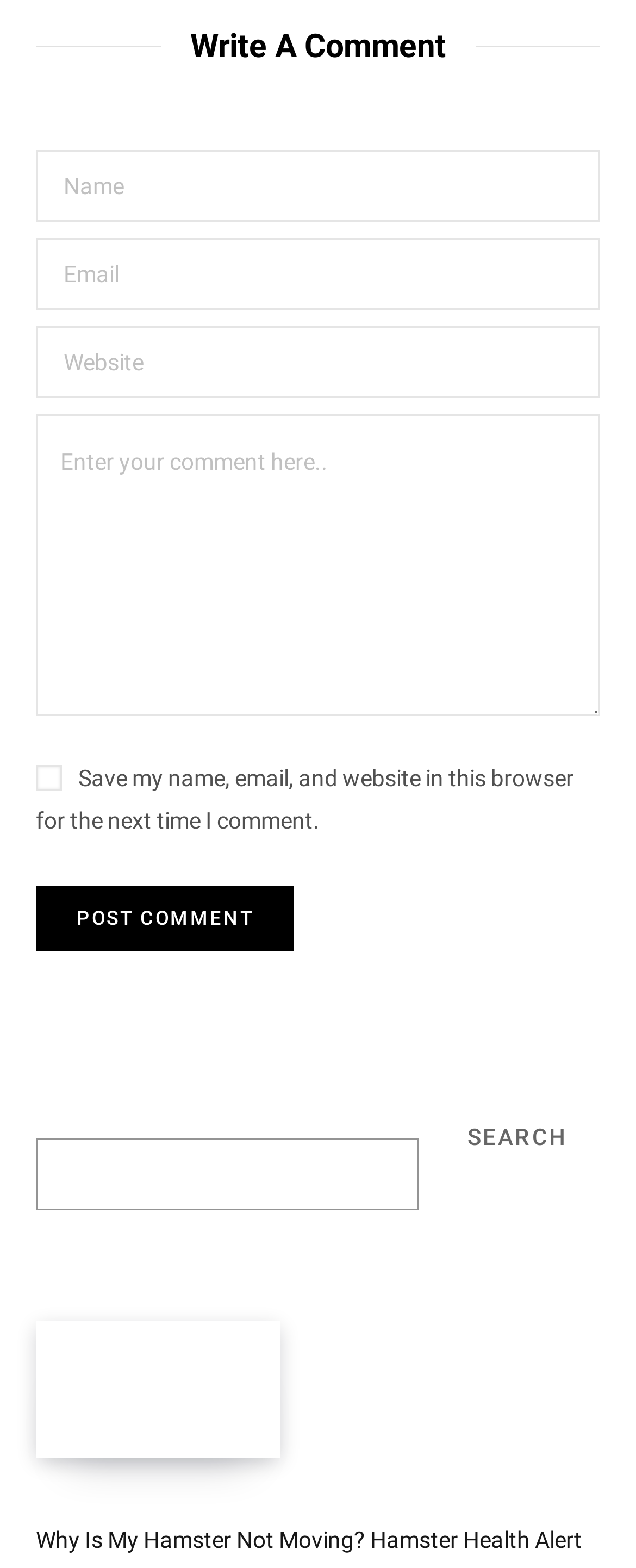Given the webpage screenshot and the description, determine the bounding box coordinates (top-left x, top-left y, bottom-right x, bottom-right y) that define the location of the UI element matching this description: name="url" placeholder="Website"

[0.056, 0.208, 0.944, 0.254]